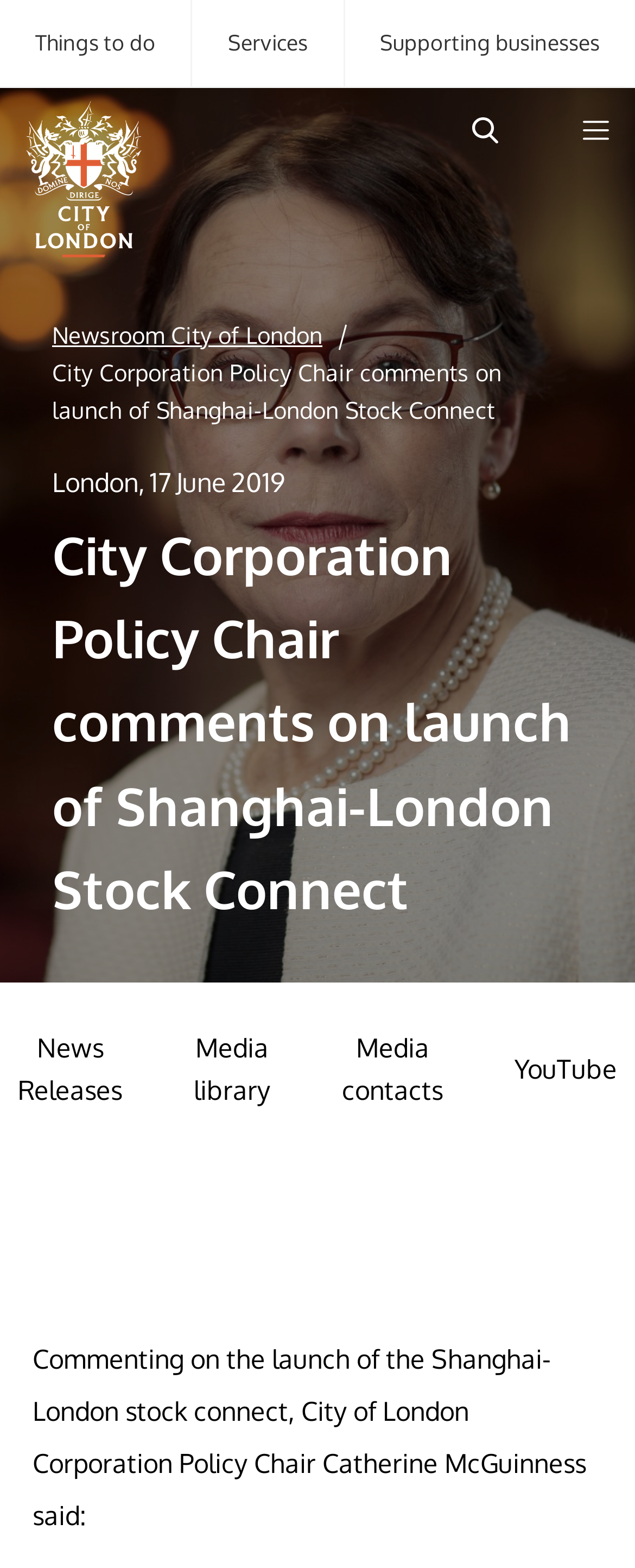Please answer the following question using a single word or phrase: 
What is the date of the news?

17 June 2019